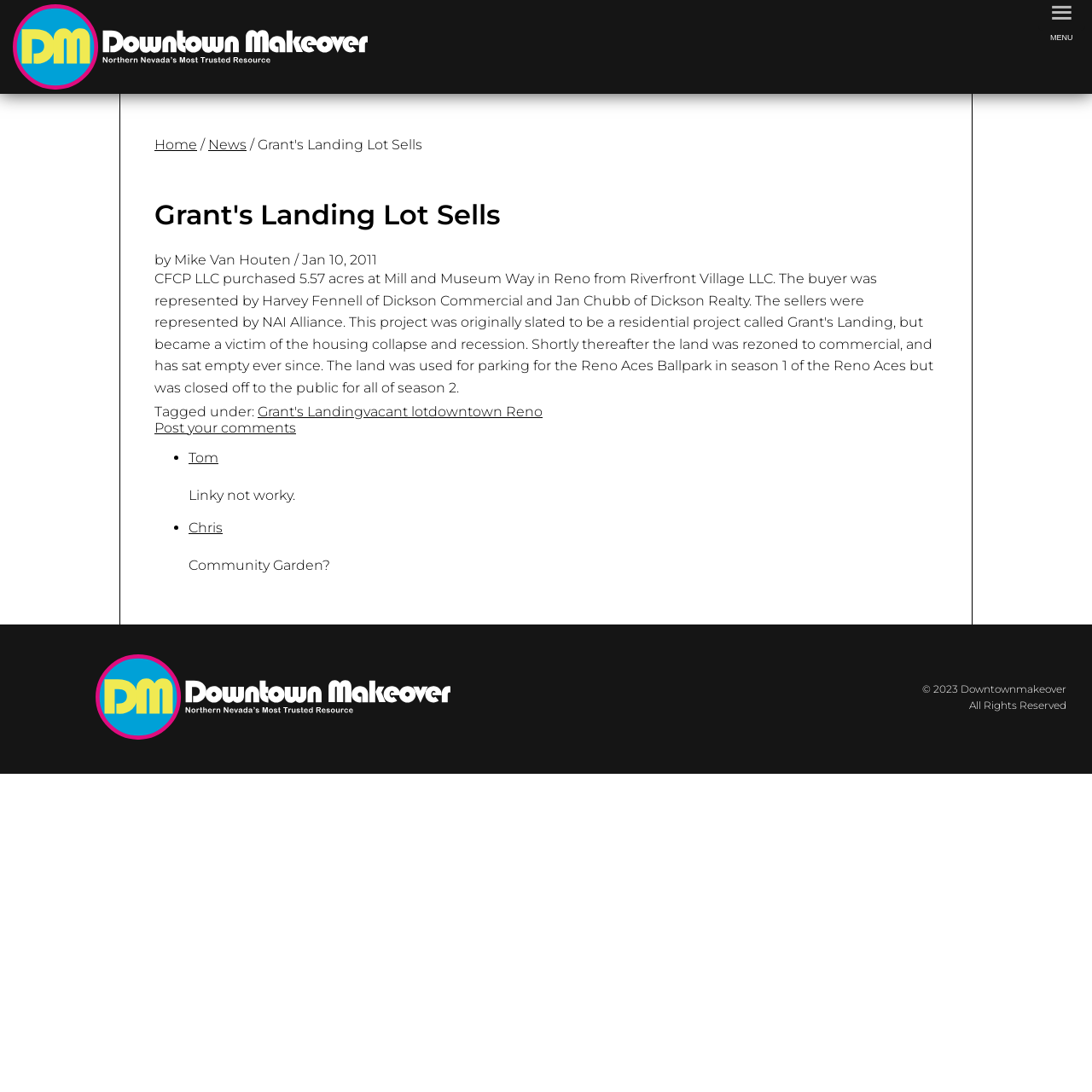Provide a short, one-word or phrase answer to the question below:
How many comments are on the webpage?

2